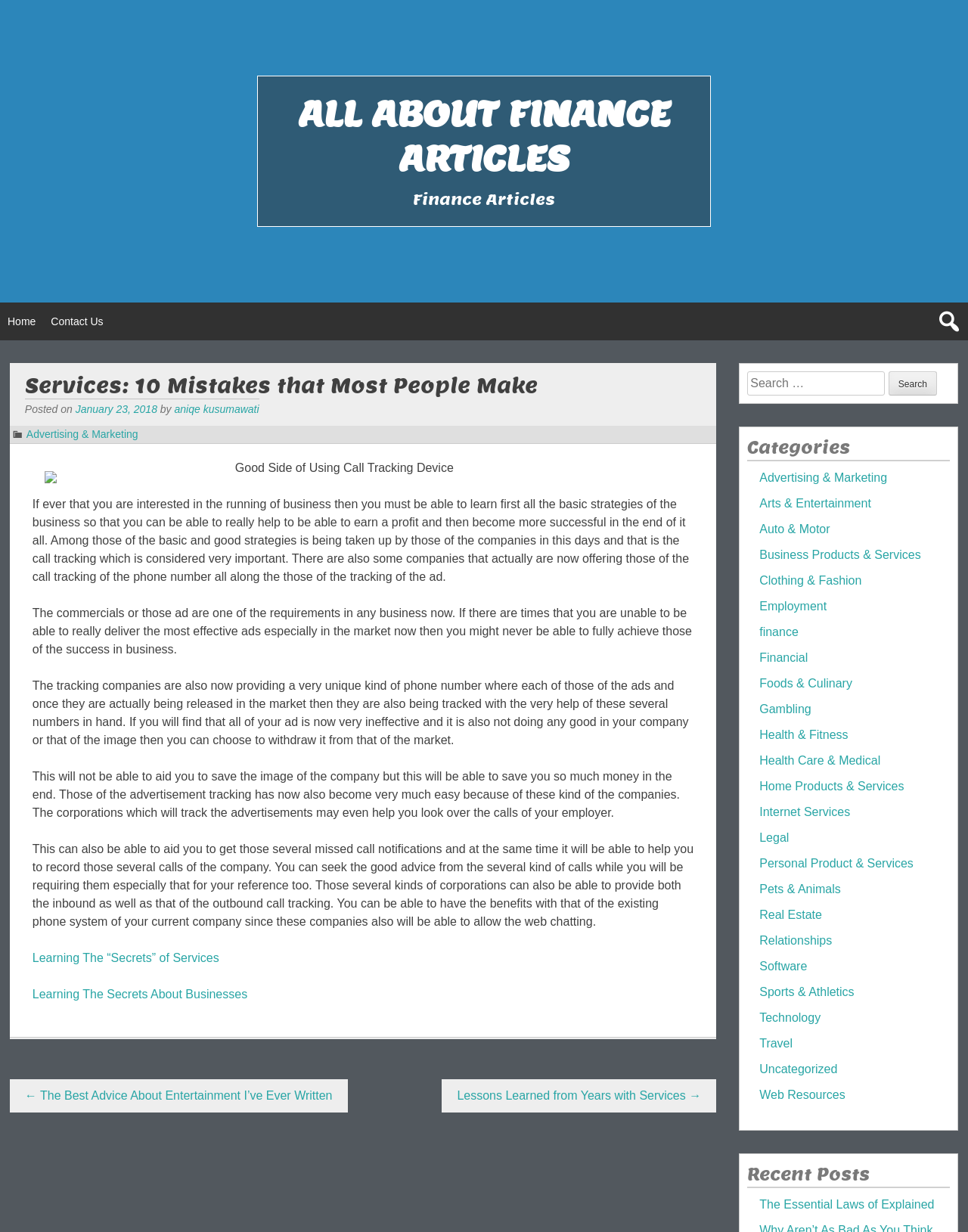Look at the image and answer the question in detail:
What is the function of the search box?

I inferred the function of the search box by looking at its position and label on the webpage. The search box is located at the top right corner of the webpage and has a label 'Search for:', which suggests that it is used to search for articles on the website.